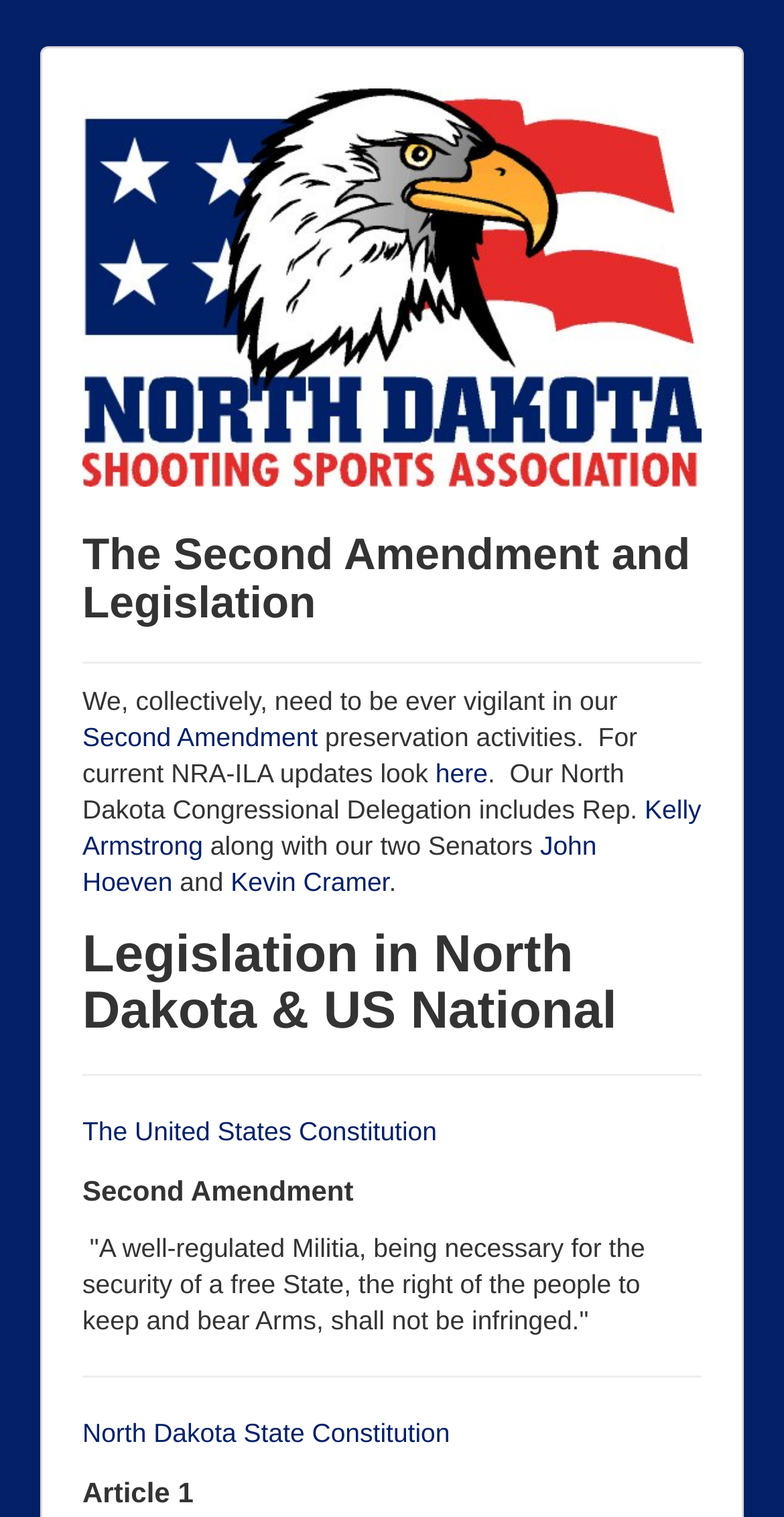Identify the bounding box coordinates of the clickable section necessary to follow the following instruction: "Check the date January 9, 2023". The coordinates should be presented as four float numbers from 0 to 1, i.e., [left, top, right, bottom].

None